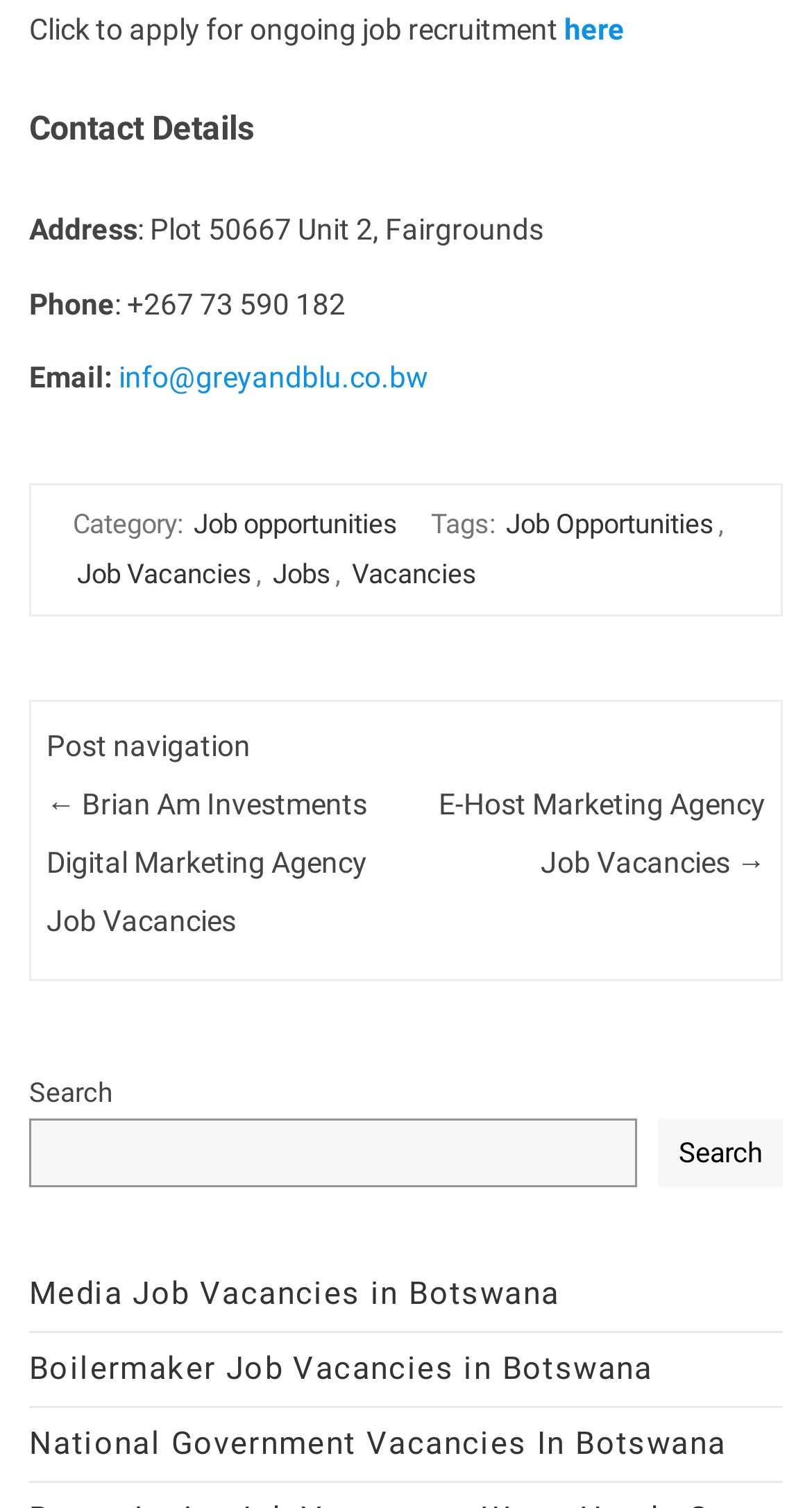Please identify the bounding box coordinates of the area that needs to be clicked to fulfill the following instruction: "Visit the contact page."

[0.146, 0.239, 0.528, 0.261]